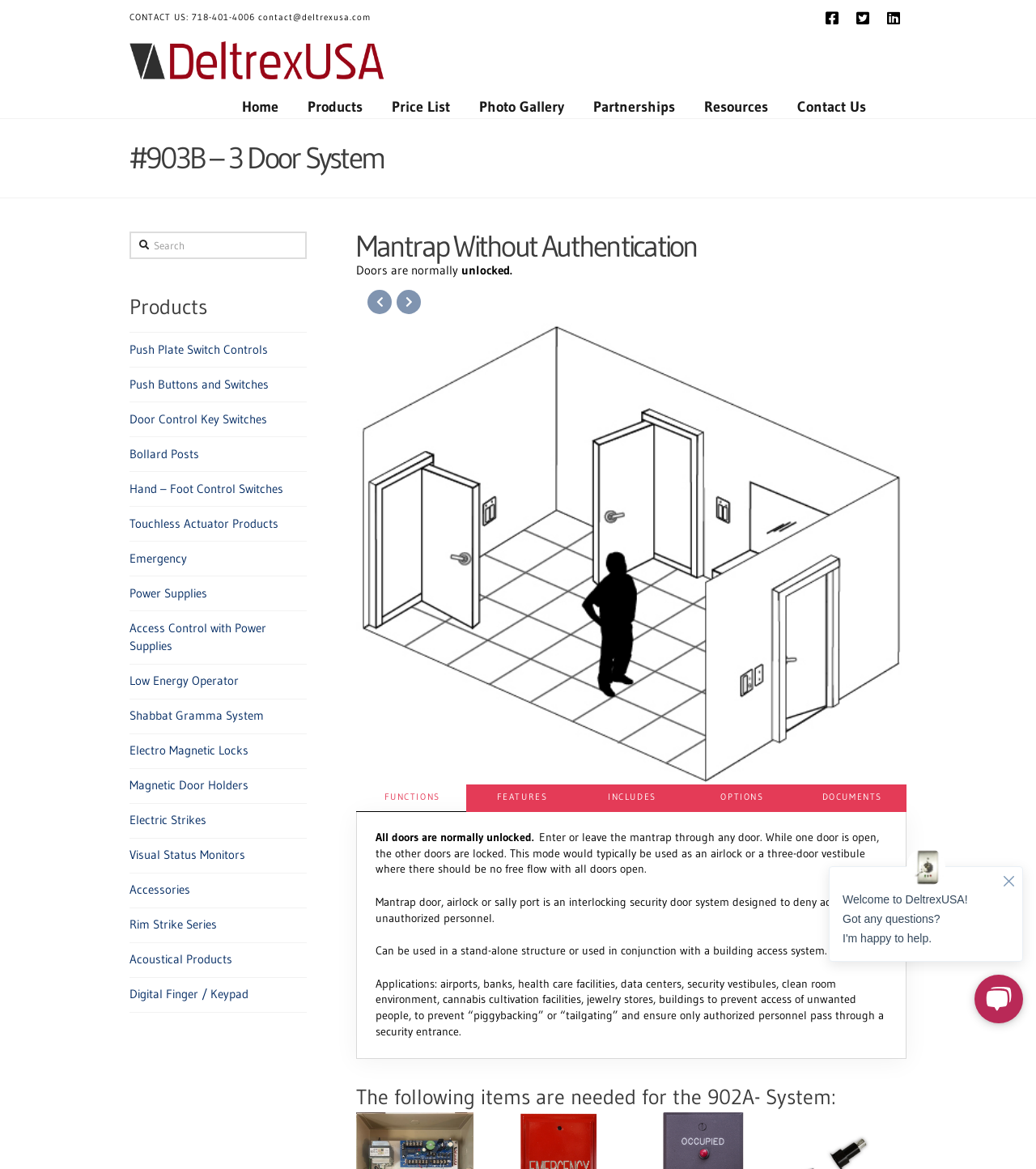Identify the bounding box coordinates of the clickable region to carry out the given instruction: "Search for products".

[0.125, 0.198, 0.296, 0.222]